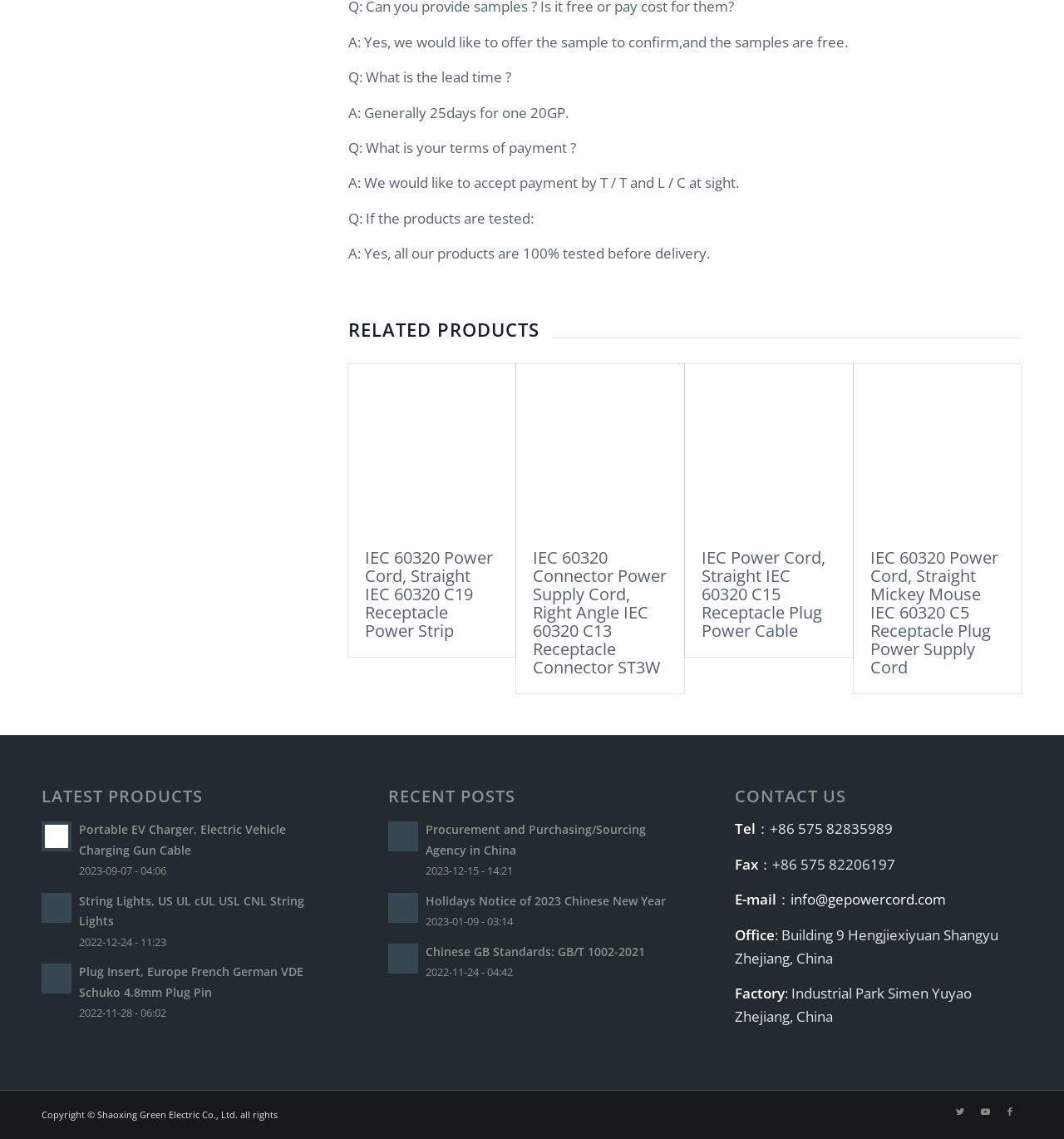What is the format of the product names?
Answer with a single word or phrase, using the screenshot for reference.

IEC 60320 followed by description